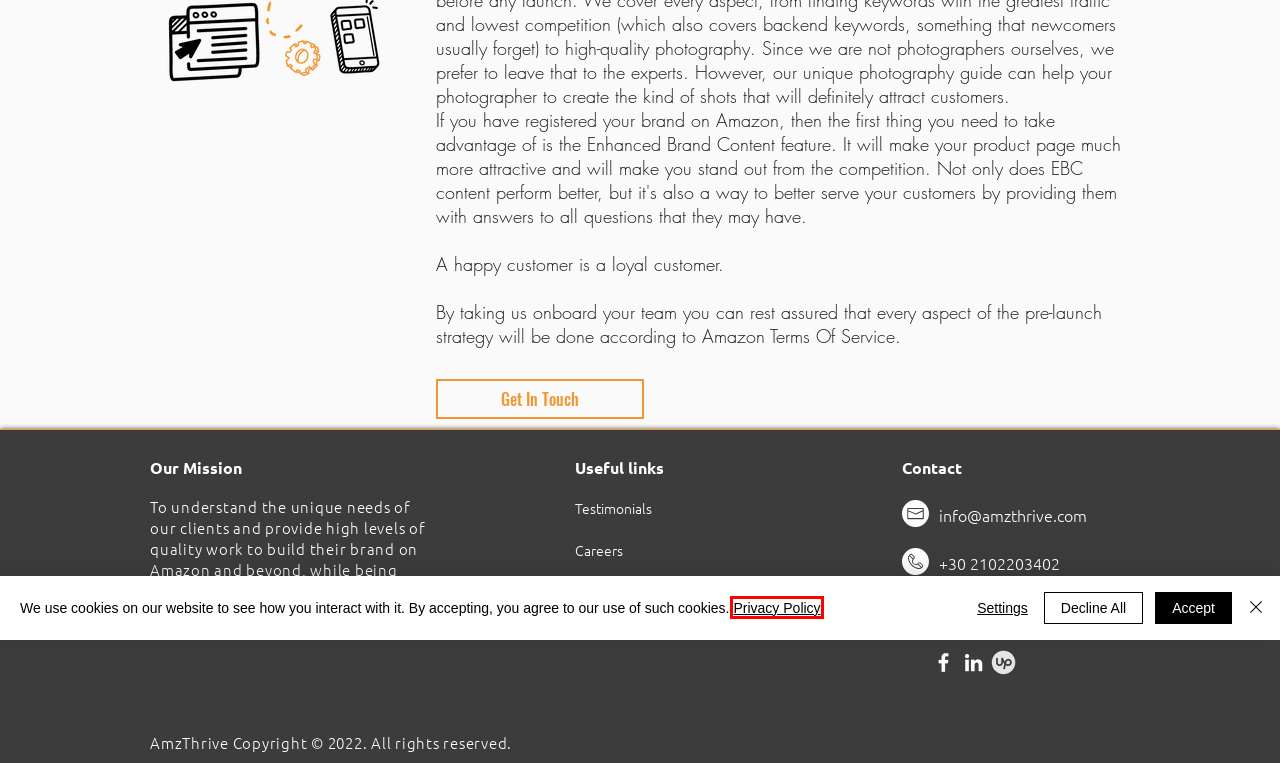Provided is a screenshot of a webpage with a red bounding box around an element. Select the most accurate webpage description for the page that appears after clicking the highlighted element. Here are the candidates:
A. Testimonials | AmzThrive
B. Join Our Team | AmzThrive
C. Consulting Services | AMZThrive
D. Terms & Conditions | AmzThrive
E. Privacy Policy | AmzThrive
F. ABOUT US | AmzThrive
G. OUR SERVICES ▼ | AmzThrive
H. GET A QUOTE | AmzThrive

E